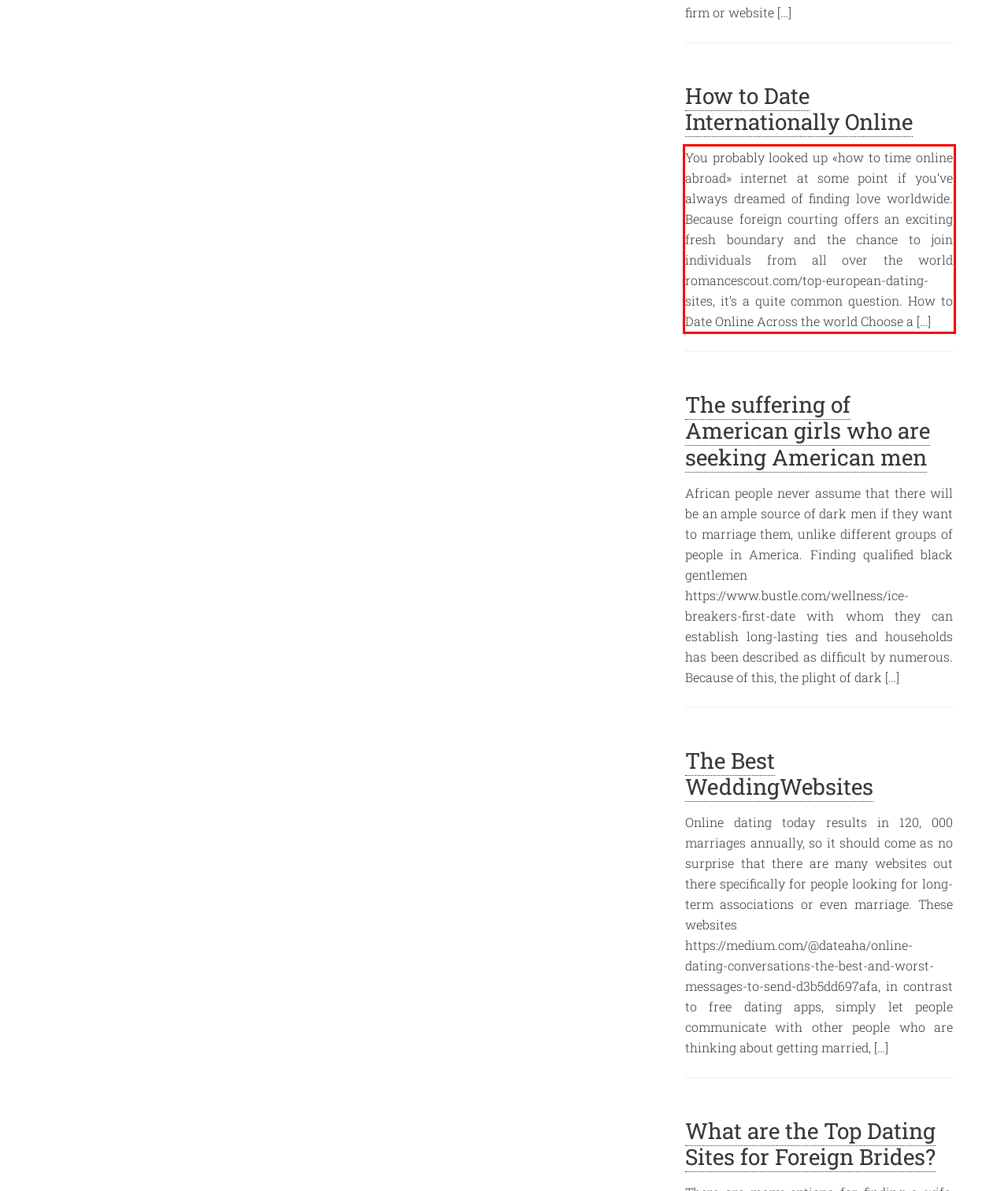Analyze the screenshot of the webpage that features a red bounding box and recognize the text content enclosed within this red bounding box.

You probably looked up «how to time online abroad» internet at some point if you’ve always dreamed of finding love worldwide. Because foreign courting offers an exciting fresh boundary and the chance to join individuals from all over the world romancescout.com/top-european-dating-sites, it’s a quite common question. How to Date Online Across the world Choose a […]